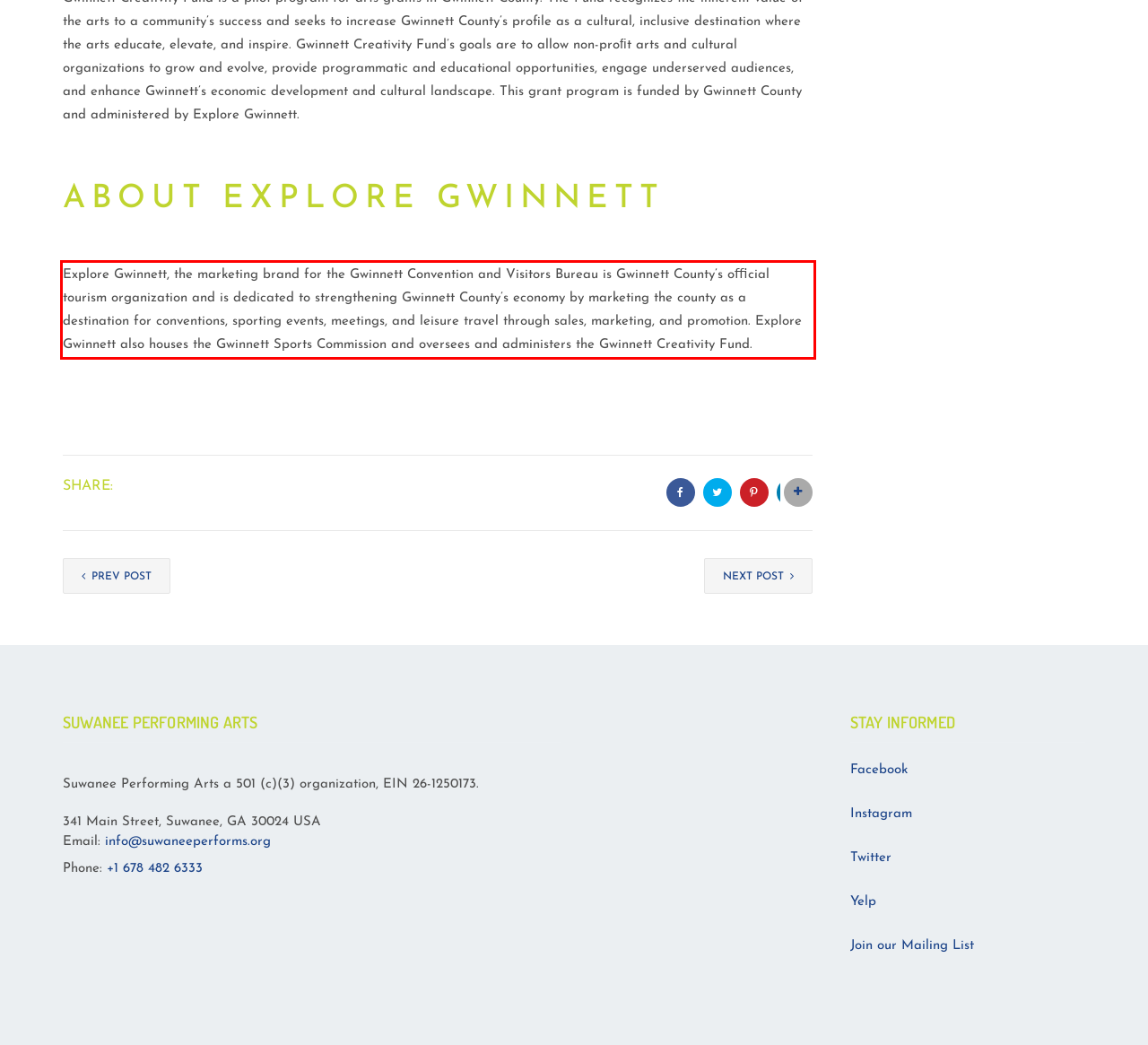Given a screenshot of a webpage, locate the red bounding box and extract the text it encloses.

Explore Gwinnett, the marketing brand for the Gwinnett Convention and Visitors Bureau is Gwinnett County’s oﬃcial tourism organization and is dedicated to strengthening Gwinnett County’s economy by marketing the county as a destination for conventions, sporting events, meetings, and leisure travel through sales, marketing, and promotion. Explore Gwinnett also houses the Gwinnett Sports Commission and oversees and administers the Gwinnett Creativity Fund.